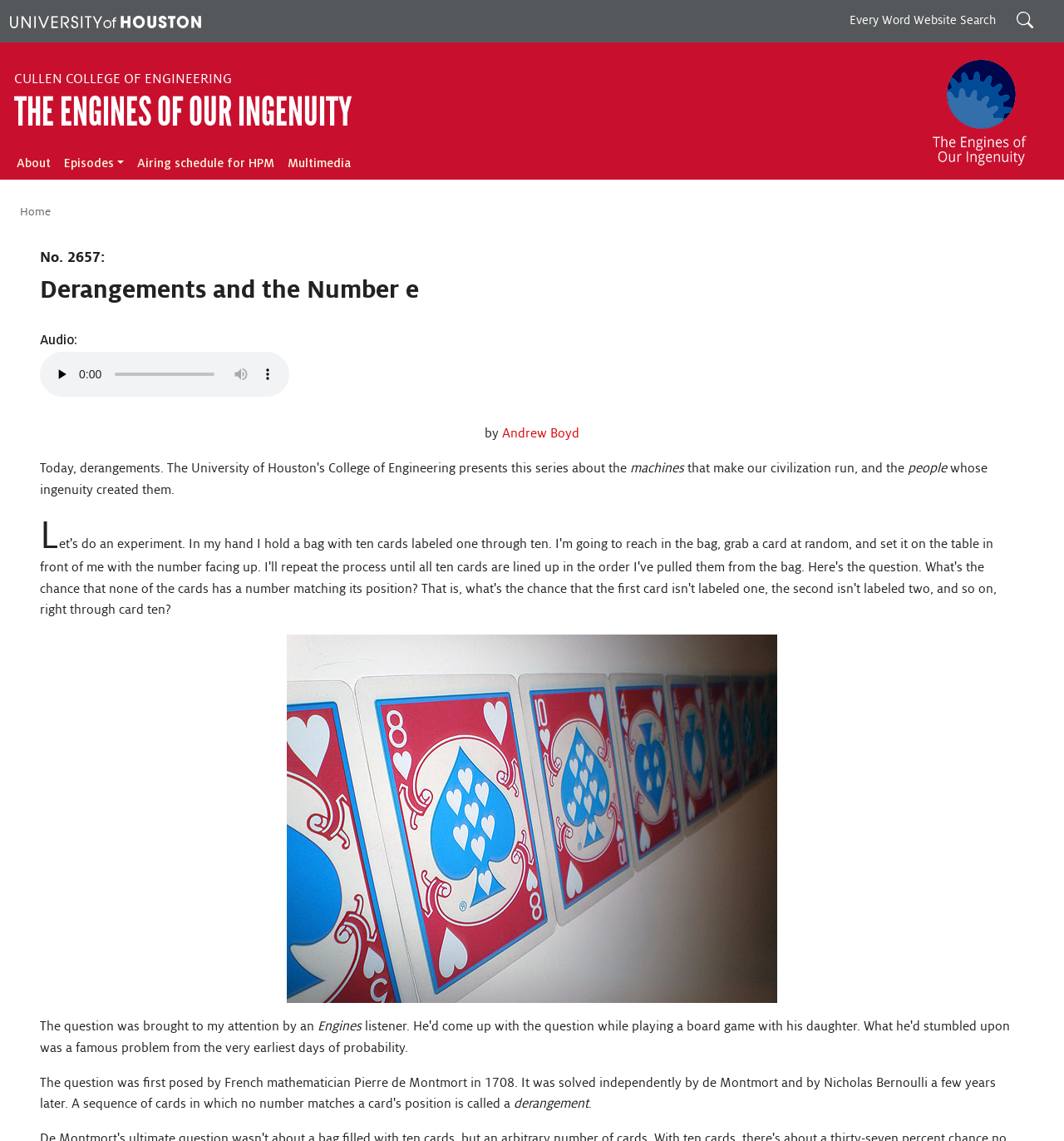Could you please study the image and provide a detailed answer to the question:
Who is the author of the current episode?

I found the answer by looking at the text below the audio player, where I saw the text 'by Andrew Boyd'. This suggests that Andrew Boyd is the author of the current episode.